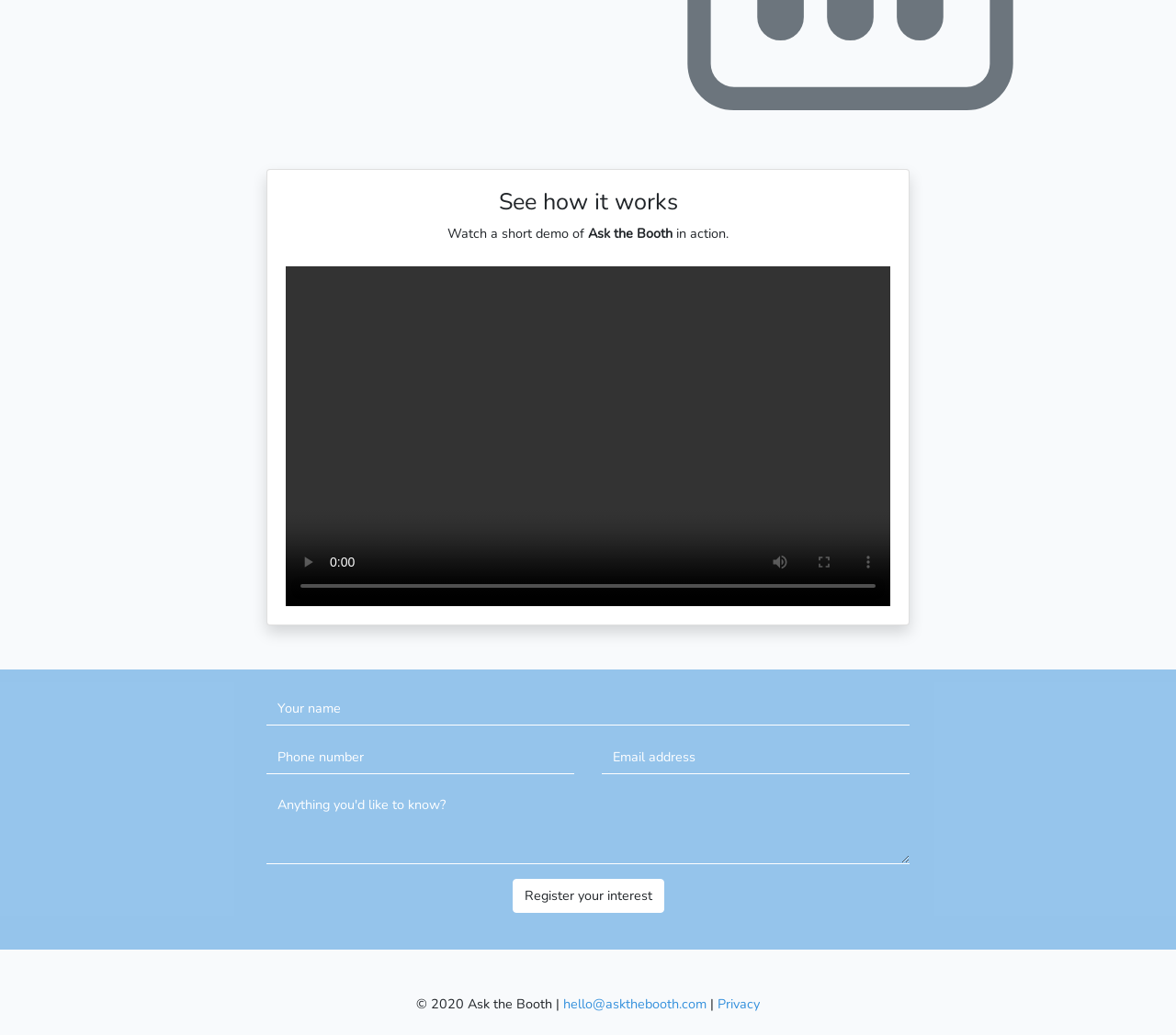What is the purpose of the video controls?
Look at the webpage screenshot and answer the question with a detailed explanation.

The video controls, including play, mute, enter full screen, and show more media controls buttons, are provided to allow users to control the video playback experience.